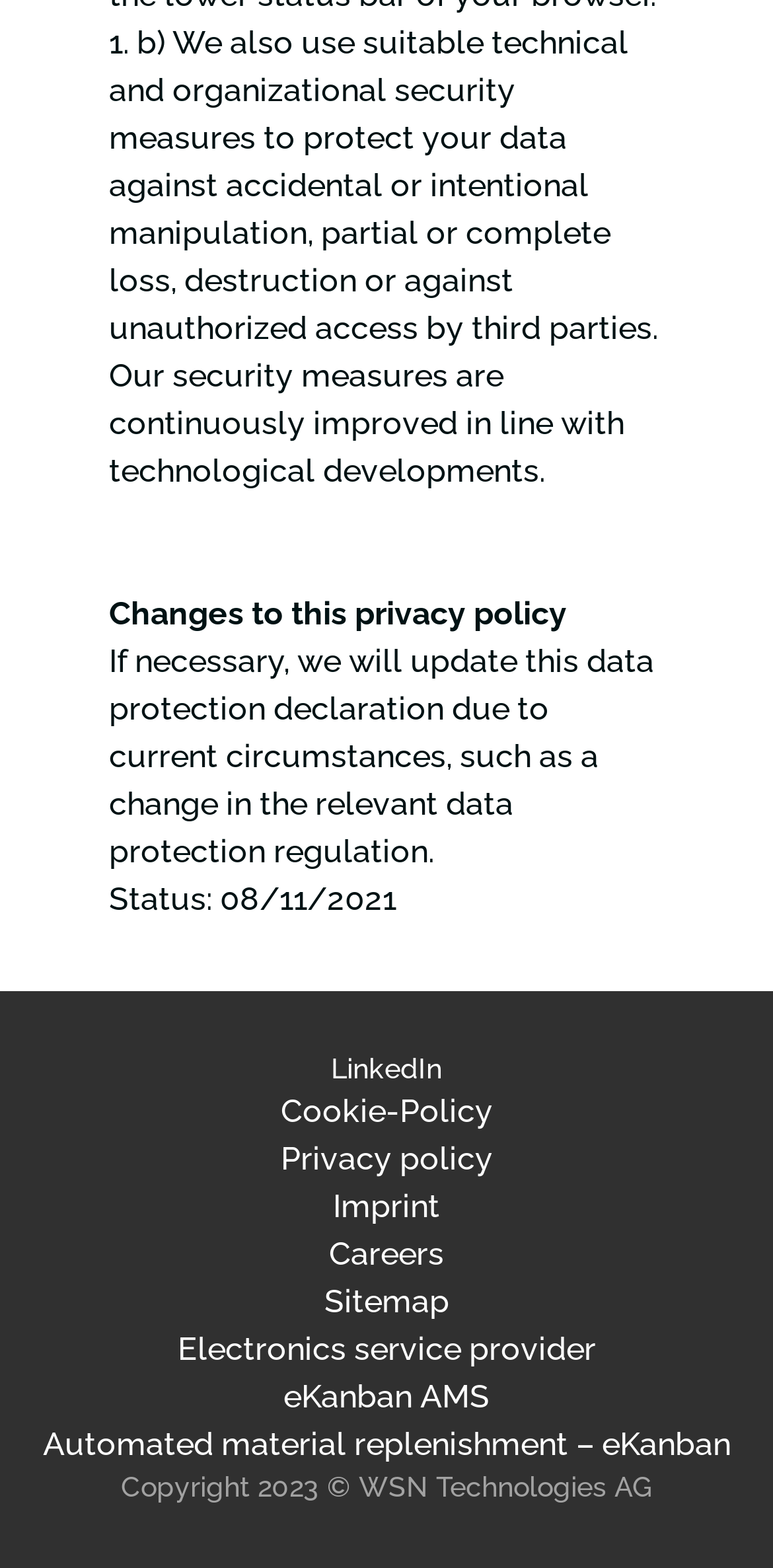Please specify the bounding box coordinates of the clickable region to carry out the following instruction: "Go to Imprint page". The coordinates should be four float numbers between 0 and 1, in the format [left, top, right, bottom].

[0.431, 0.758, 0.569, 0.782]